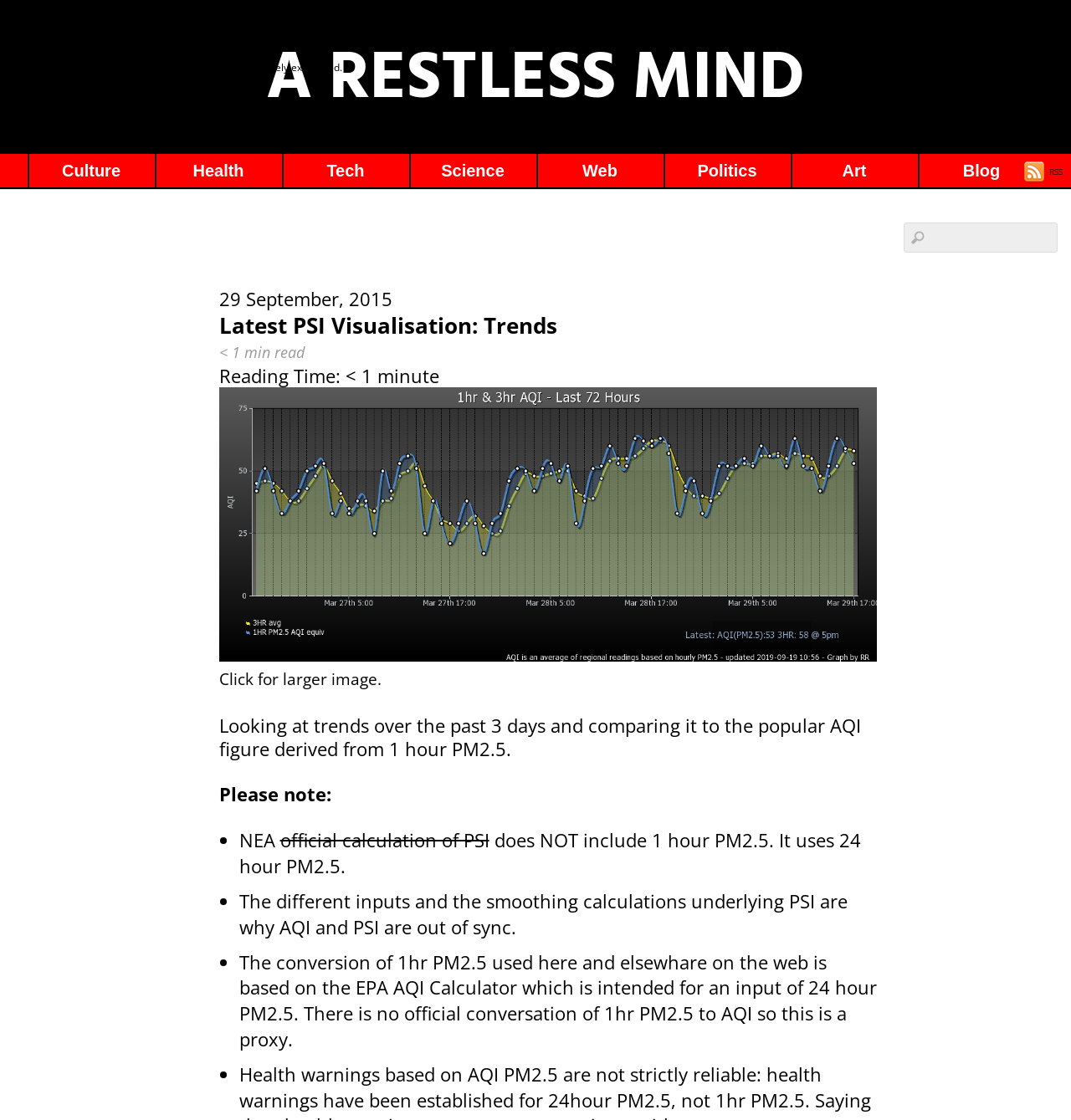Please identify the primary heading of the webpage and give its text content.

Latest PSI Visualisation: Trends